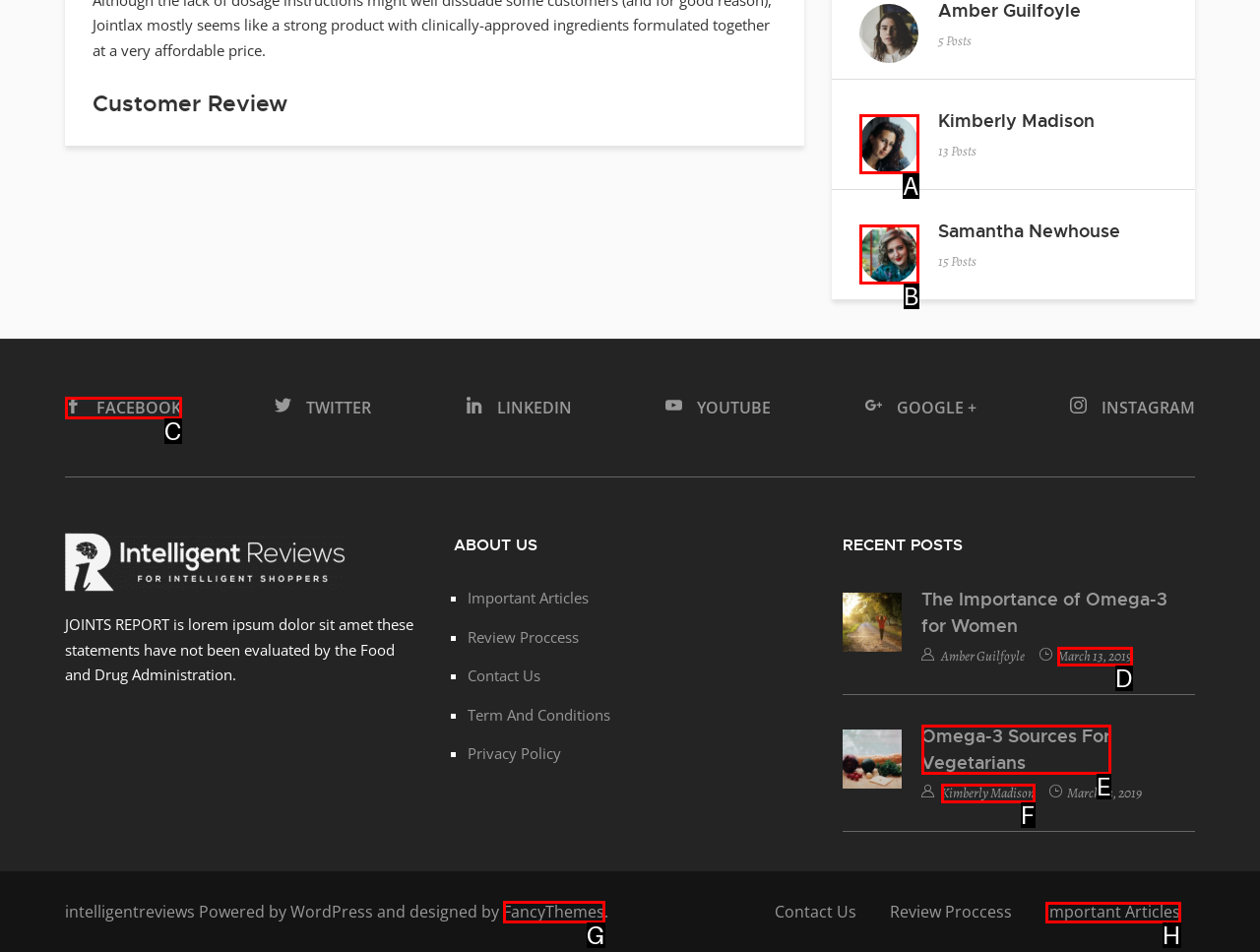Match the description: Omega-3 Sources For Vegetarians to one of the options shown. Reply with the letter of the best match.

E